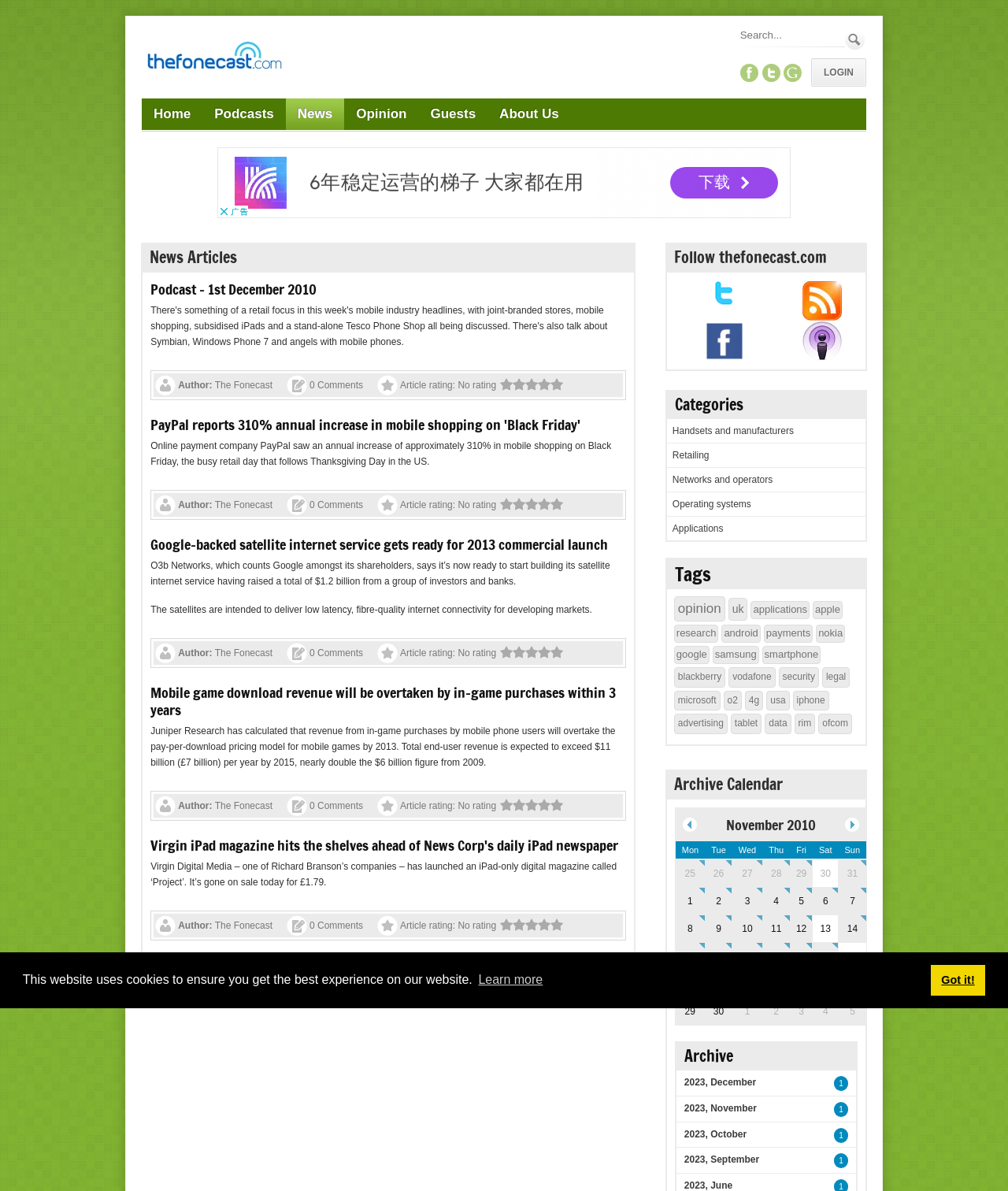Reply to the question with a single word or phrase:
What is the author of the article 'Google-backed satellite internet service gets ready for 2013 commercial launch'?

The Fonecast